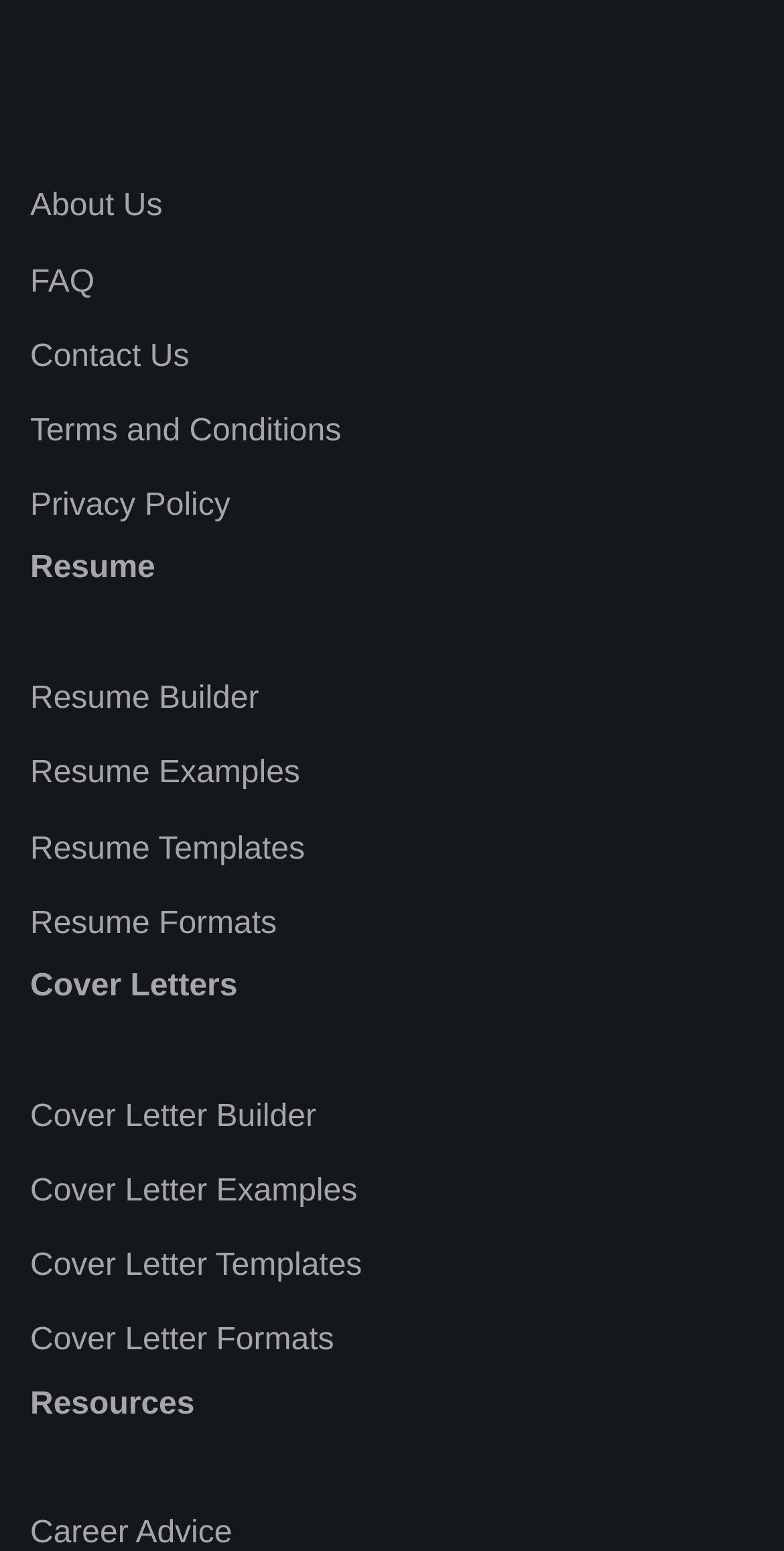Could you determine the bounding box coordinates of the clickable element to complete the instruction: "view cover letter examples"? Provide the coordinates as four float numbers between 0 and 1, i.e., [left, top, right, bottom].

[0.038, 0.757, 0.456, 0.779]